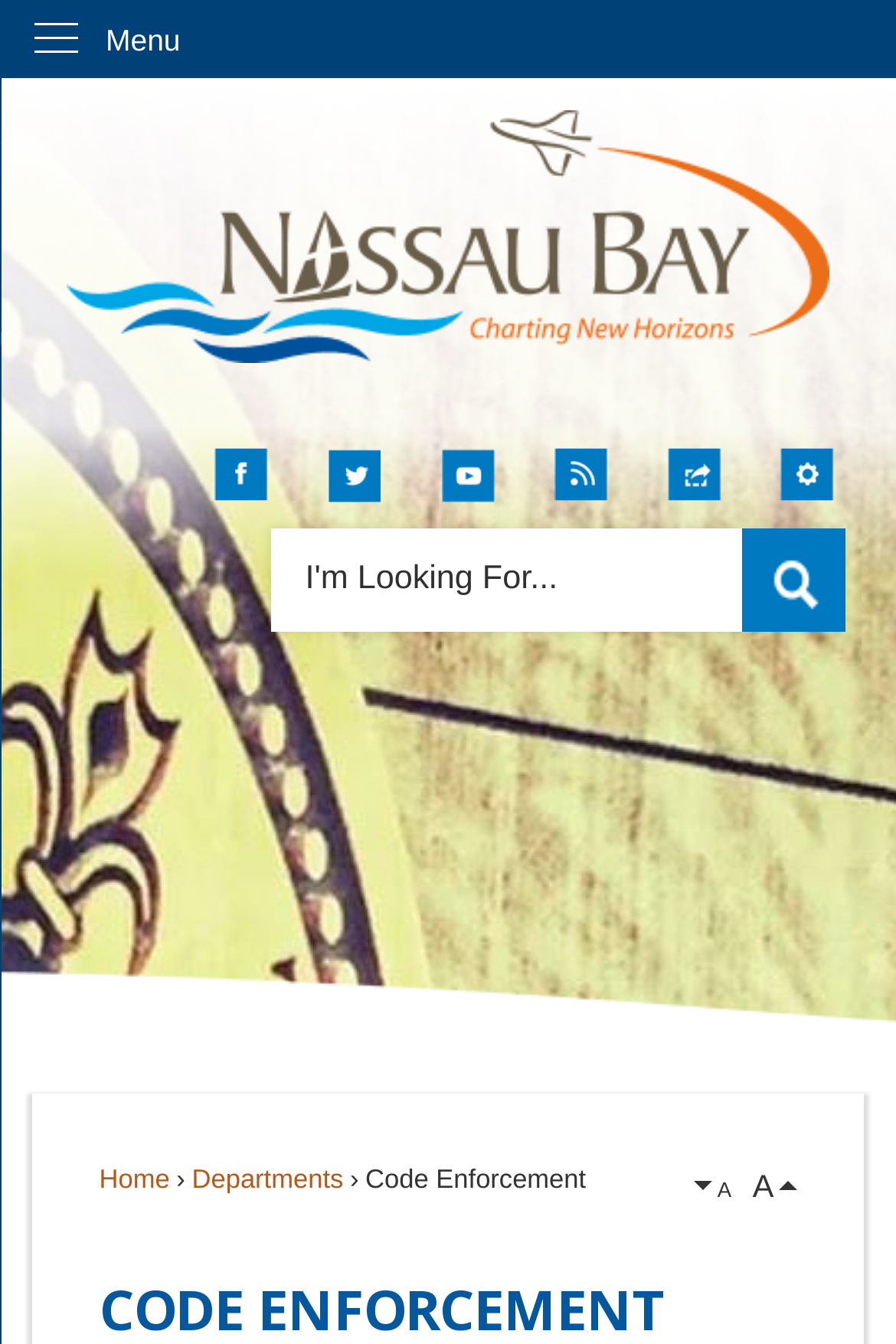How many main navigation links are there?
Please use the image to deliver a detailed and complete answer.

I counted the number of main navigation links by looking at the links 'Home', 'Departments', 'Code Enforcement', and the two 'A' links, which are all located in the same region and have a similar layout.